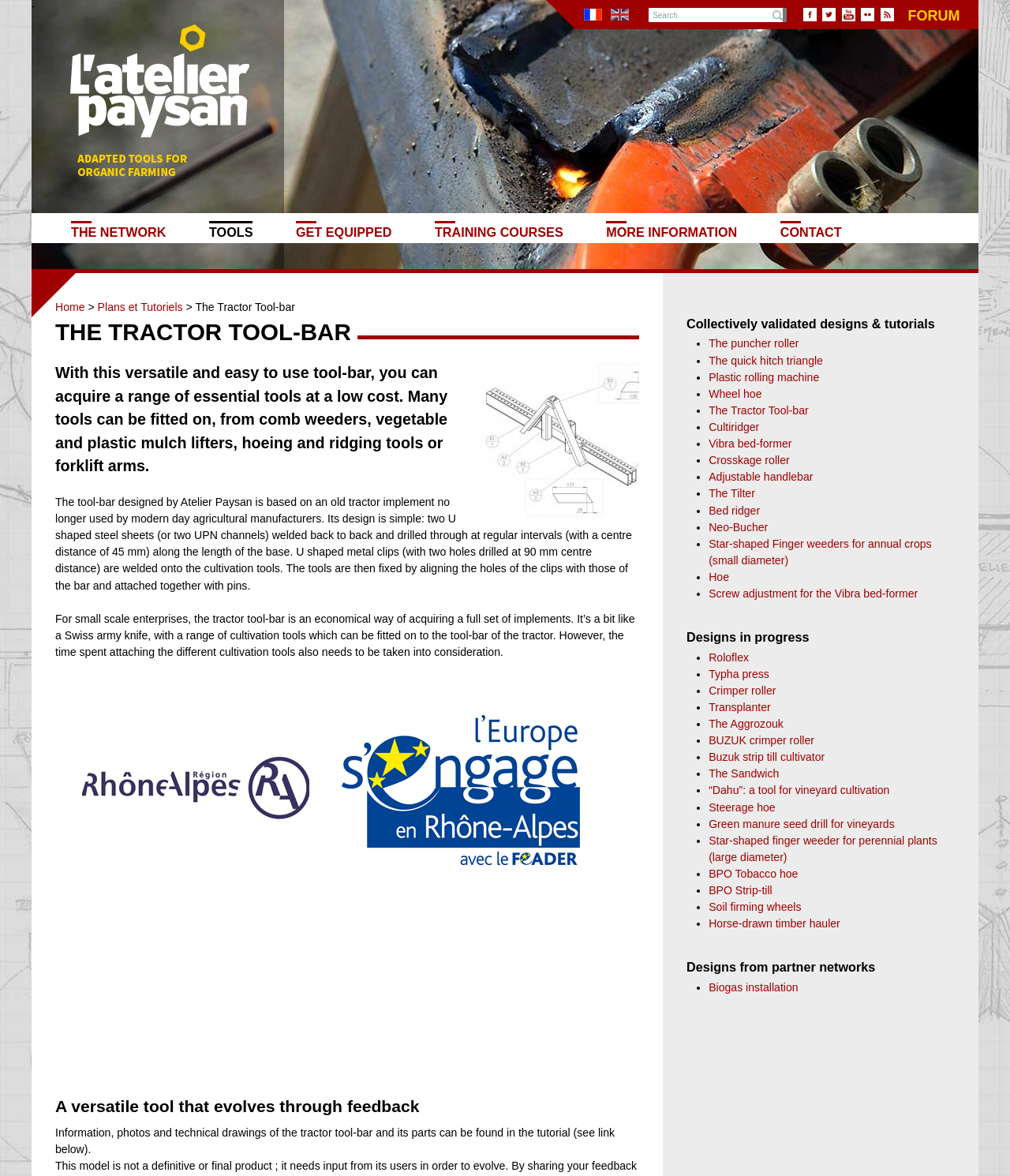How many social media links are there?
Examine the image and give a concise answer in one word or a short phrase.

5